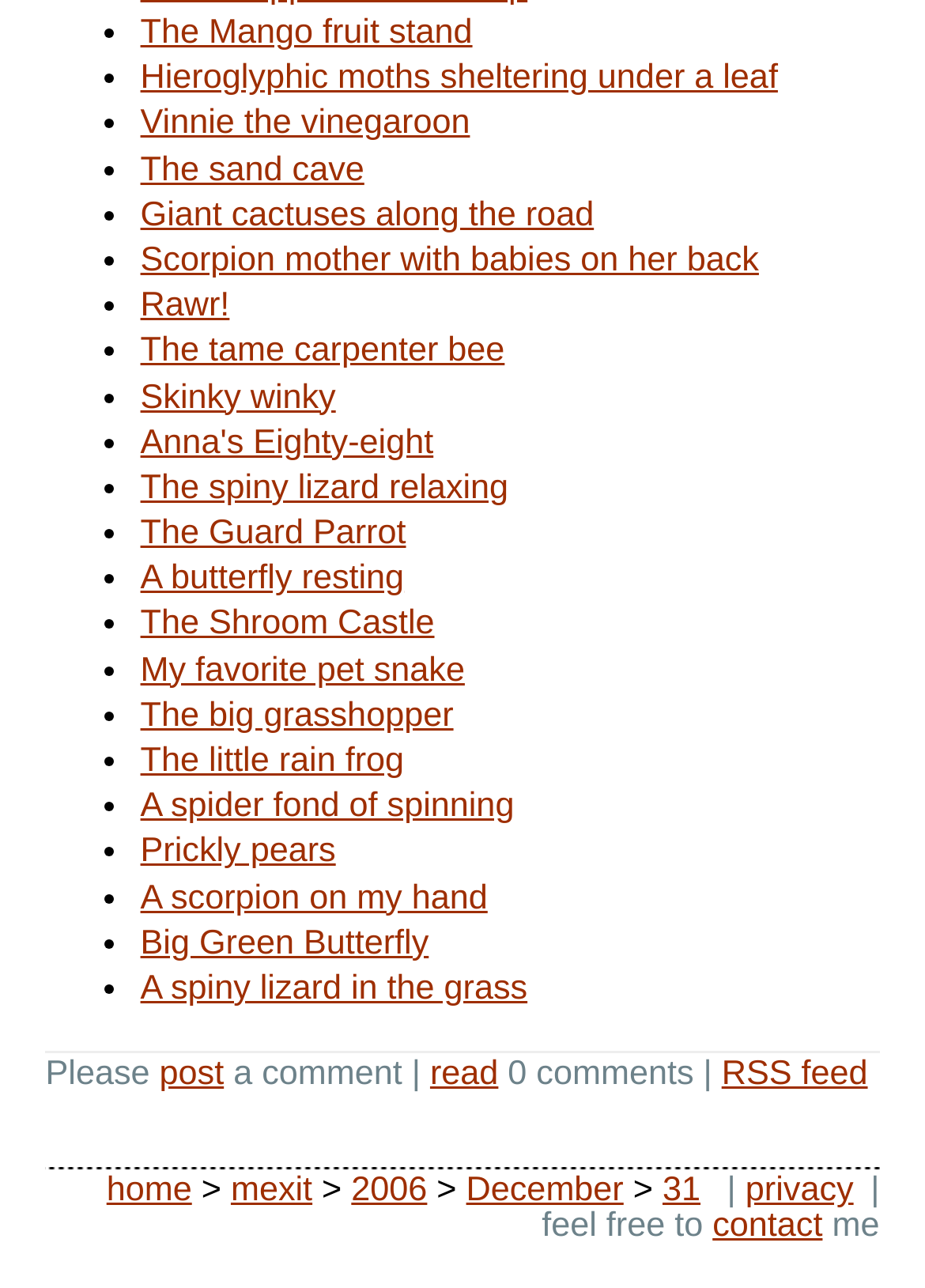Provide your answer to the question using just one word or phrase: How many StaticText elements are on this webpage?

5